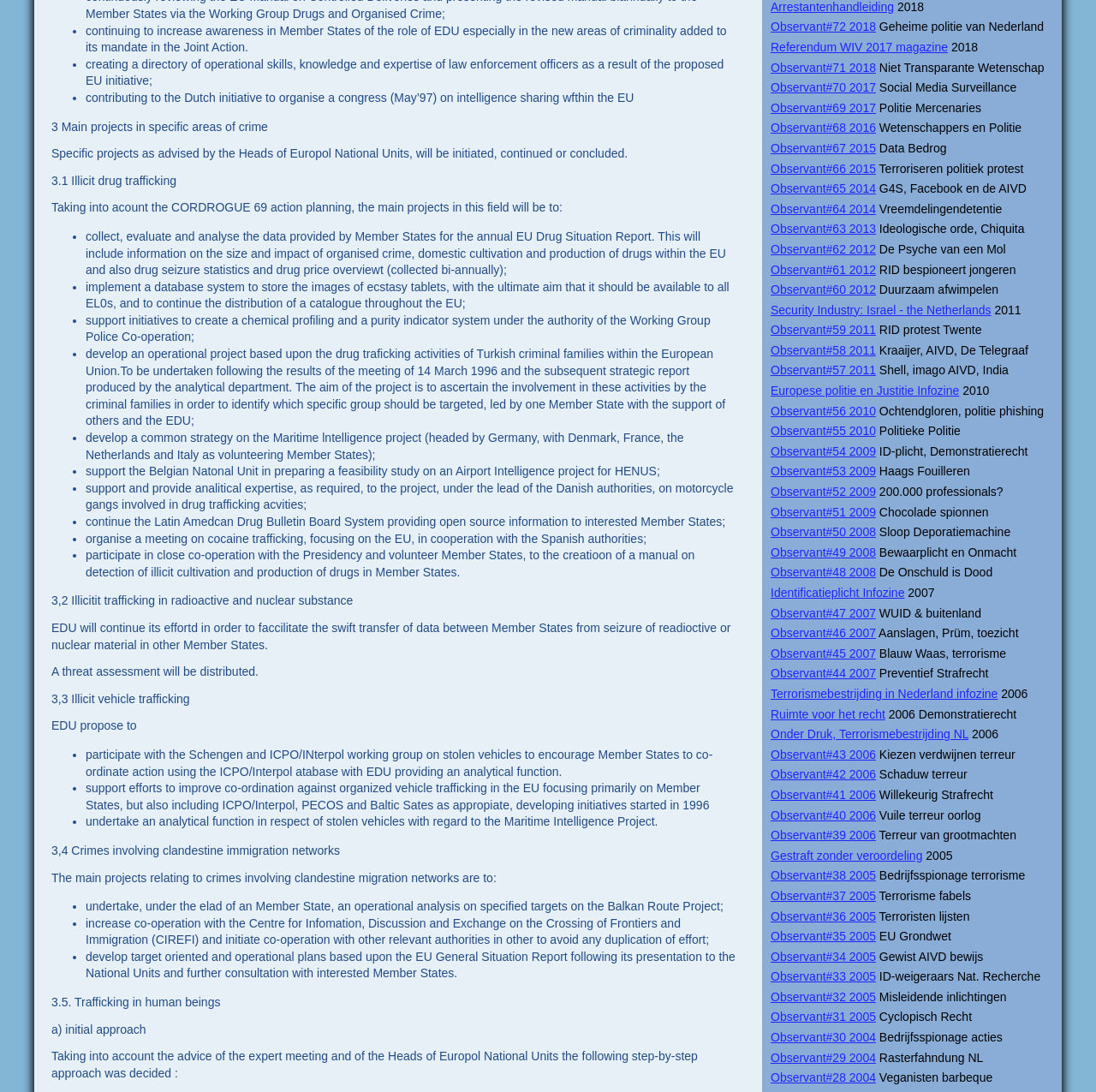Pinpoint the bounding box coordinates of the clickable area needed to execute the instruction: "Search for a PDF". The coordinates should be specified as four float numbers between 0 and 1, i.e., [left, top, right, bottom].

None